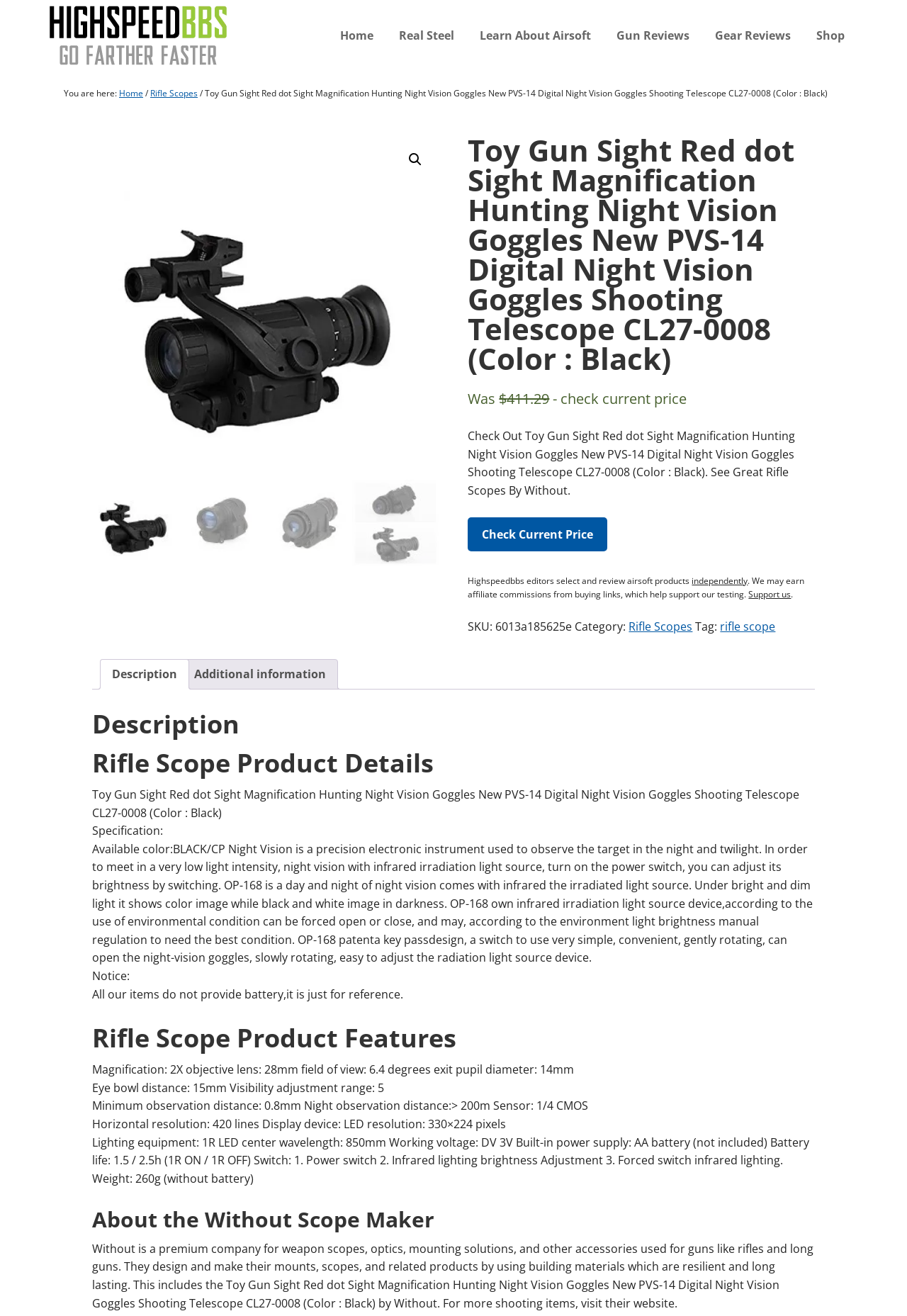Refer to the screenshot and answer the following question in detail:
What is the price of the product?

The price of the product can be found in the StaticText element with the text '$411.29'. This is located near the 'Was' and 'Check Current Price' links, indicating that it is the current price of the product.